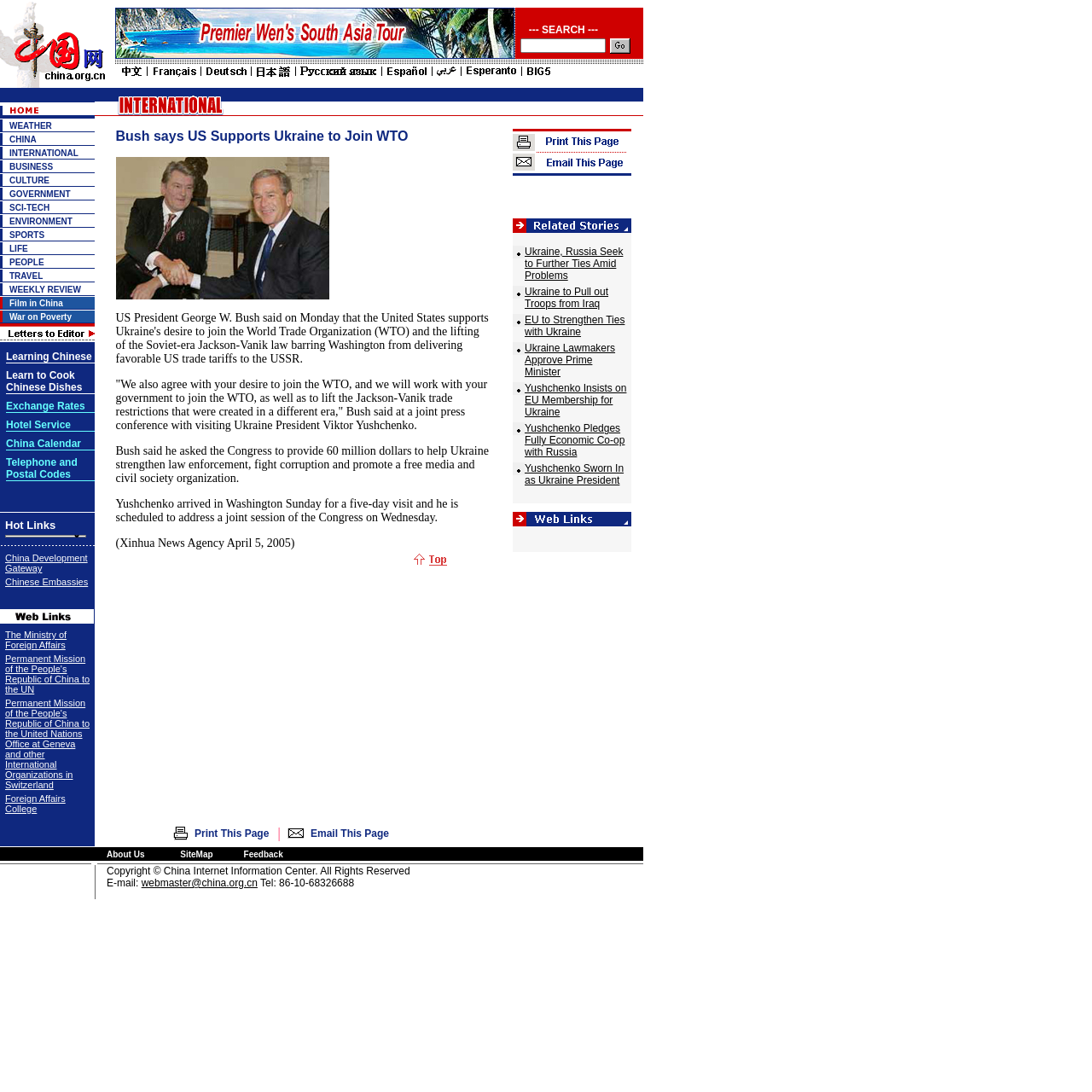What categories are listed on the top navigation menu?
Using the information from the image, give a concise answer in one word or a short phrase.

WEATHER, CHINA, INTERNATIONAL, BUSINESS, CULTURE, GOVERNMENT, SCI-TECH, ENVIRONMENT, SPORTS, LIFE, PEOPLE, TRAVEL